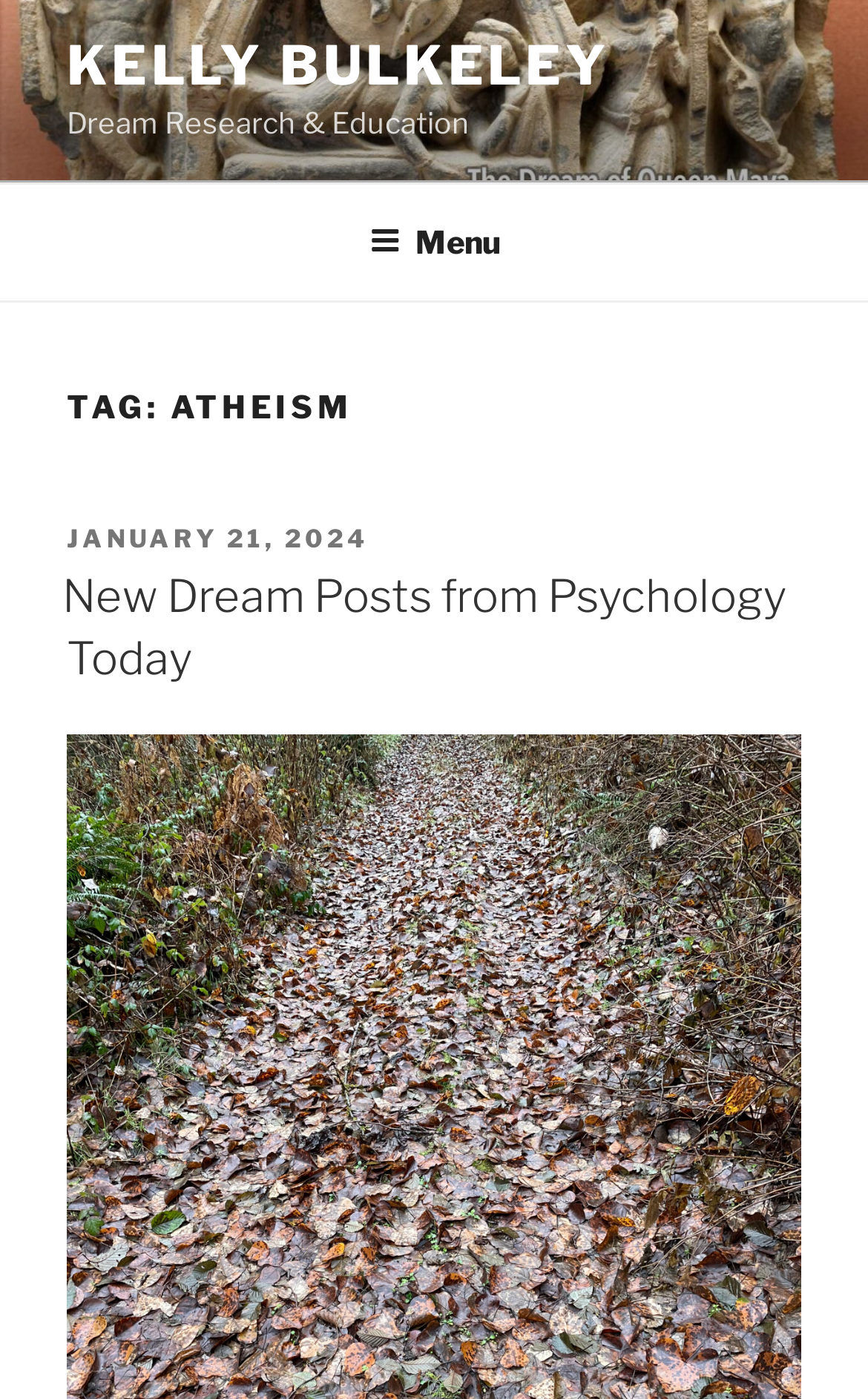What is the date of the latest post?
Please use the visual content to give a single word or phrase answer.

January 21, 2024